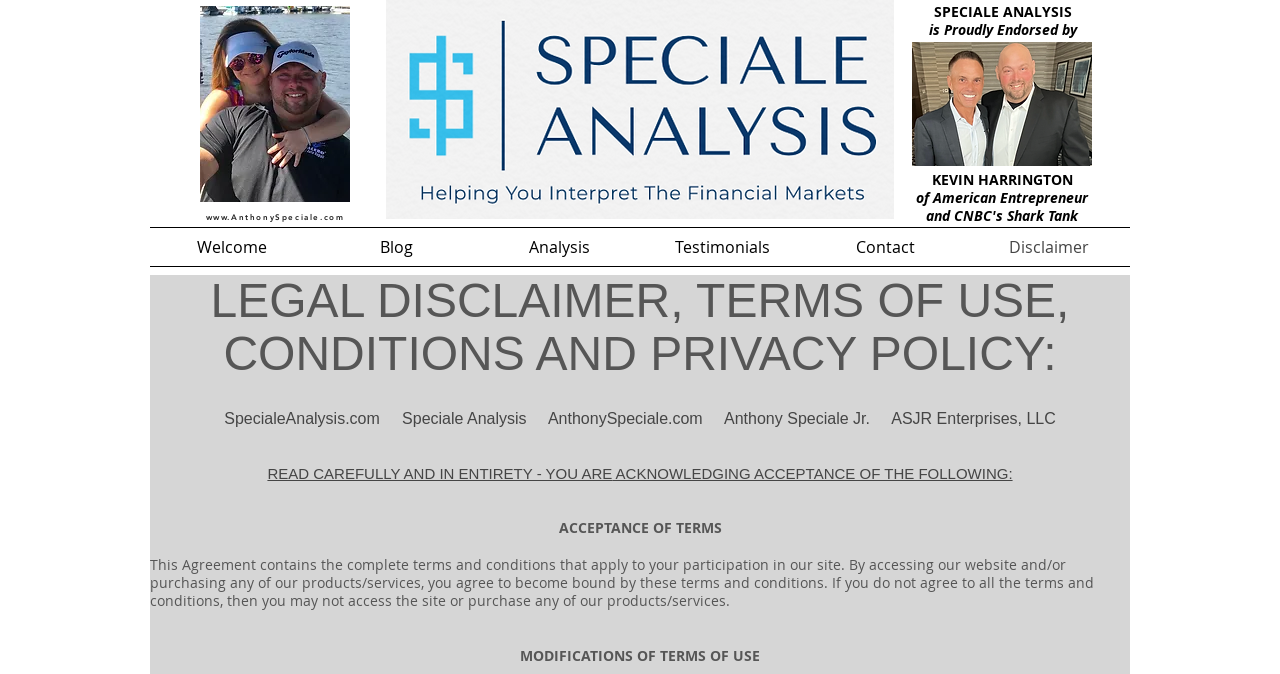Find the bounding box coordinates for the area you need to click to carry out the instruction: "Click the link to IMG_4192.jpg". The coordinates should be four float numbers between 0 and 1, indicated as [left, top, right, bottom].

[0.156, 0.009, 0.273, 0.3]